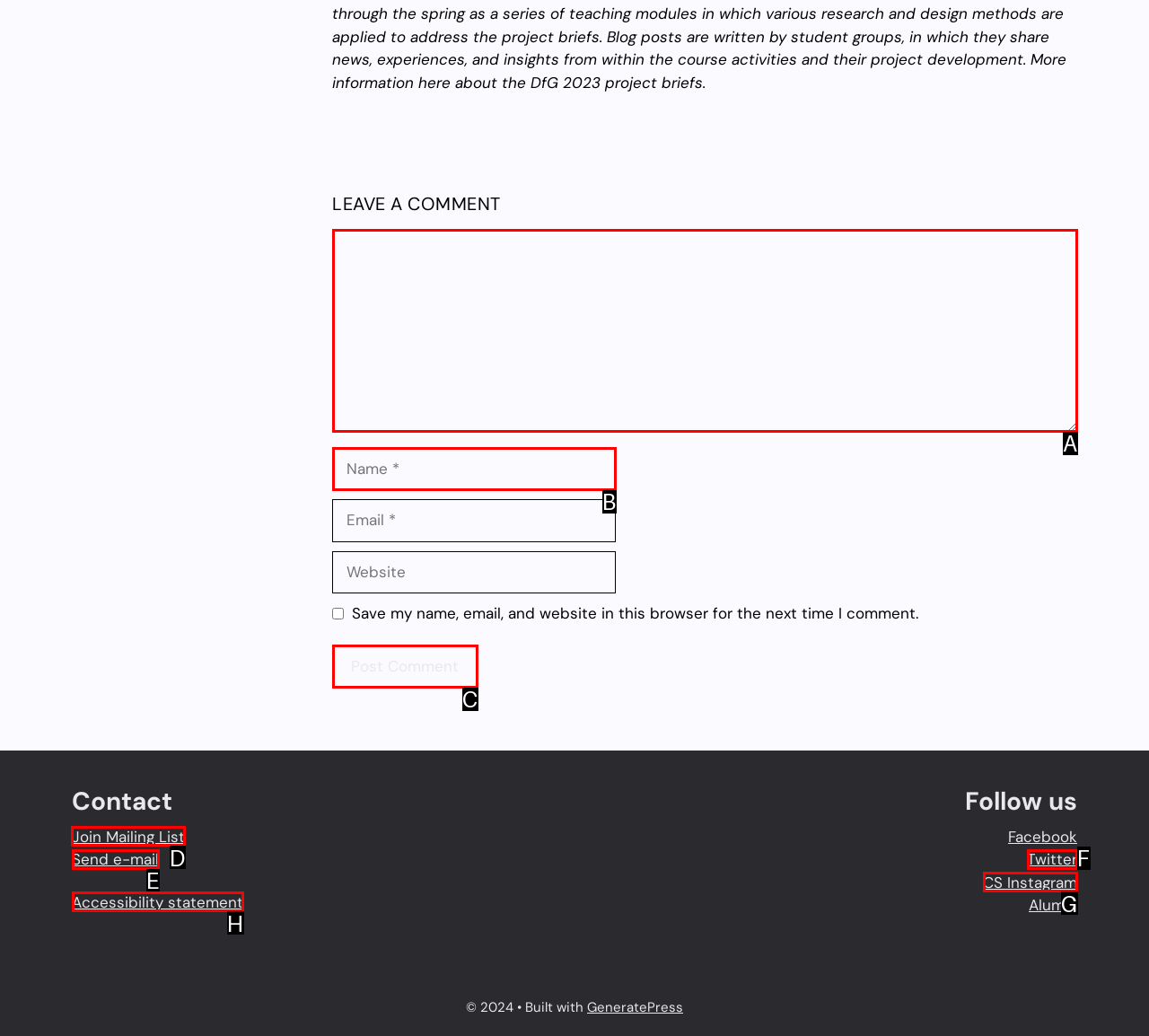Indicate the UI element to click to perform the task: Join the mailing list. Reply with the letter corresponding to the chosen element.

D